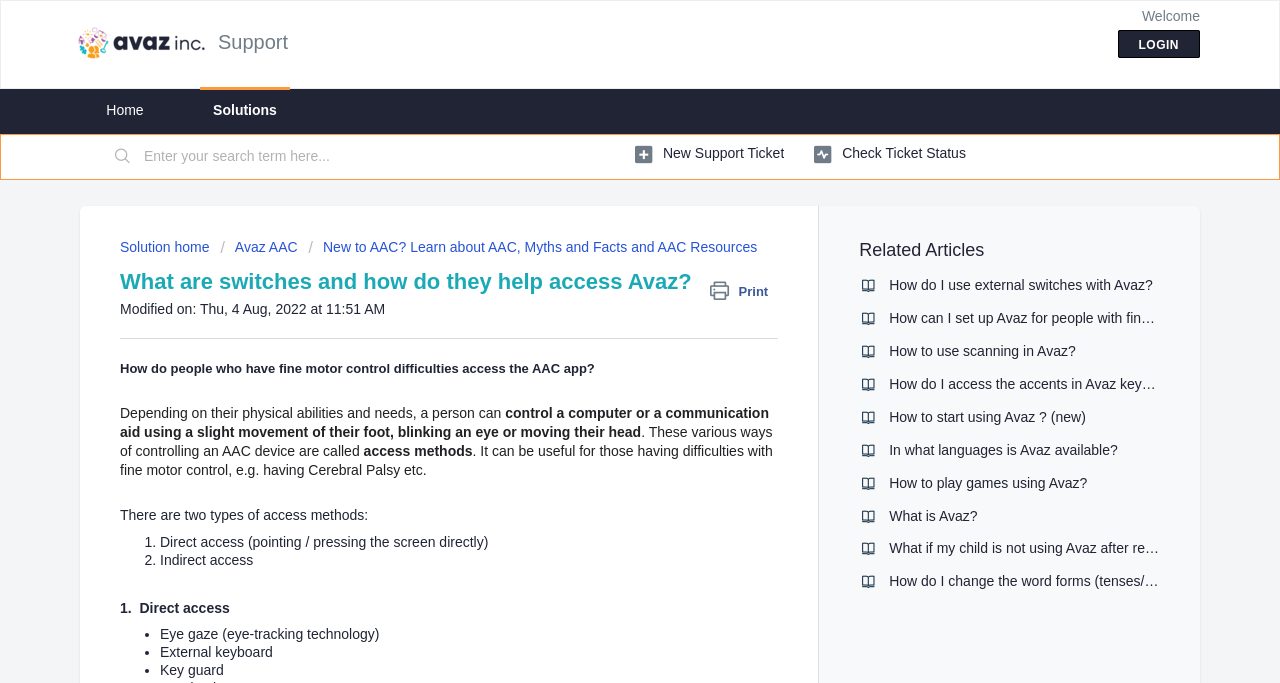What are the two types of access methods?
Using the image provided, answer with just one word or phrase.

Direct and indirect